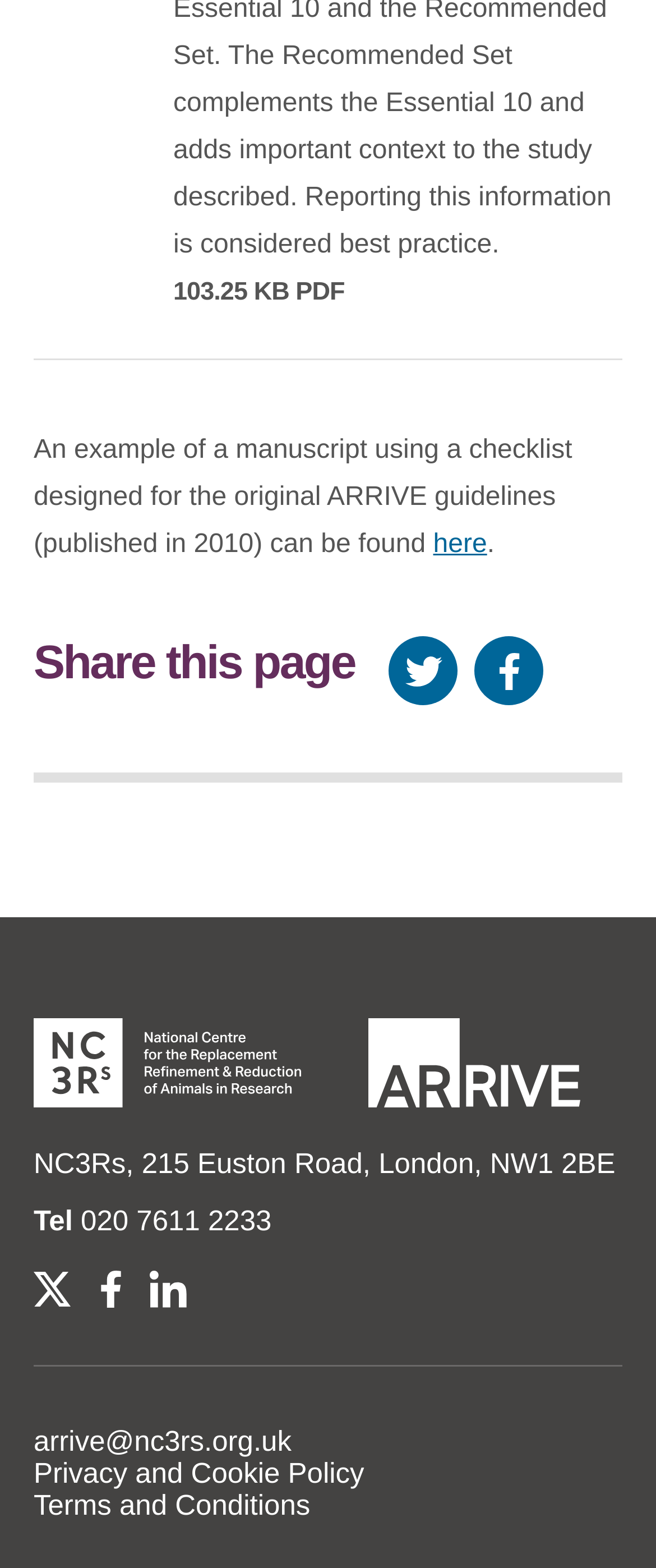Determine the bounding box coordinates of the clickable region to execute the instruction: "Visit NC3Rs on Twitter". The coordinates should be four float numbers between 0 and 1, denoted as [left, top, right, bottom].

[0.051, 0.81, 0.115, 0.837]